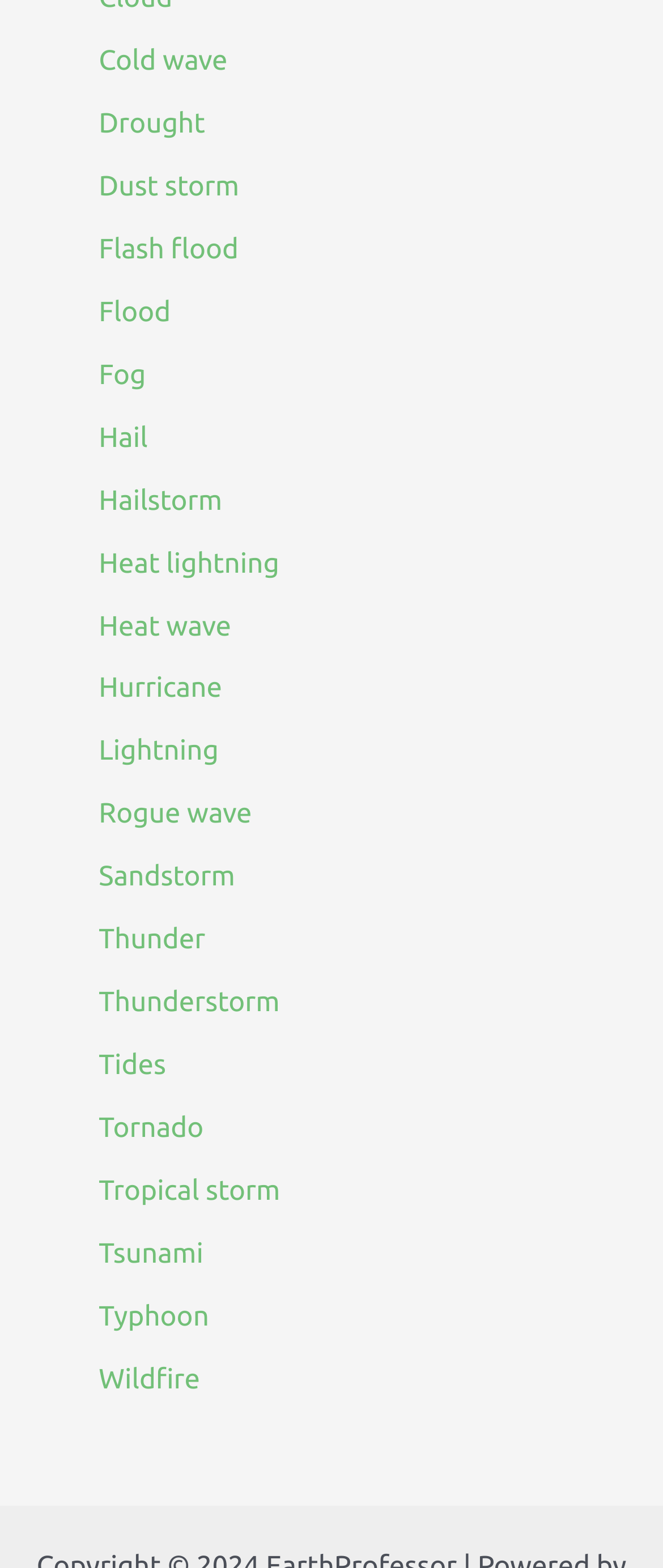What is the last natural disaster listed?
Respond with a short answer, either a single word or a phrase, based on the image.

Wildfire